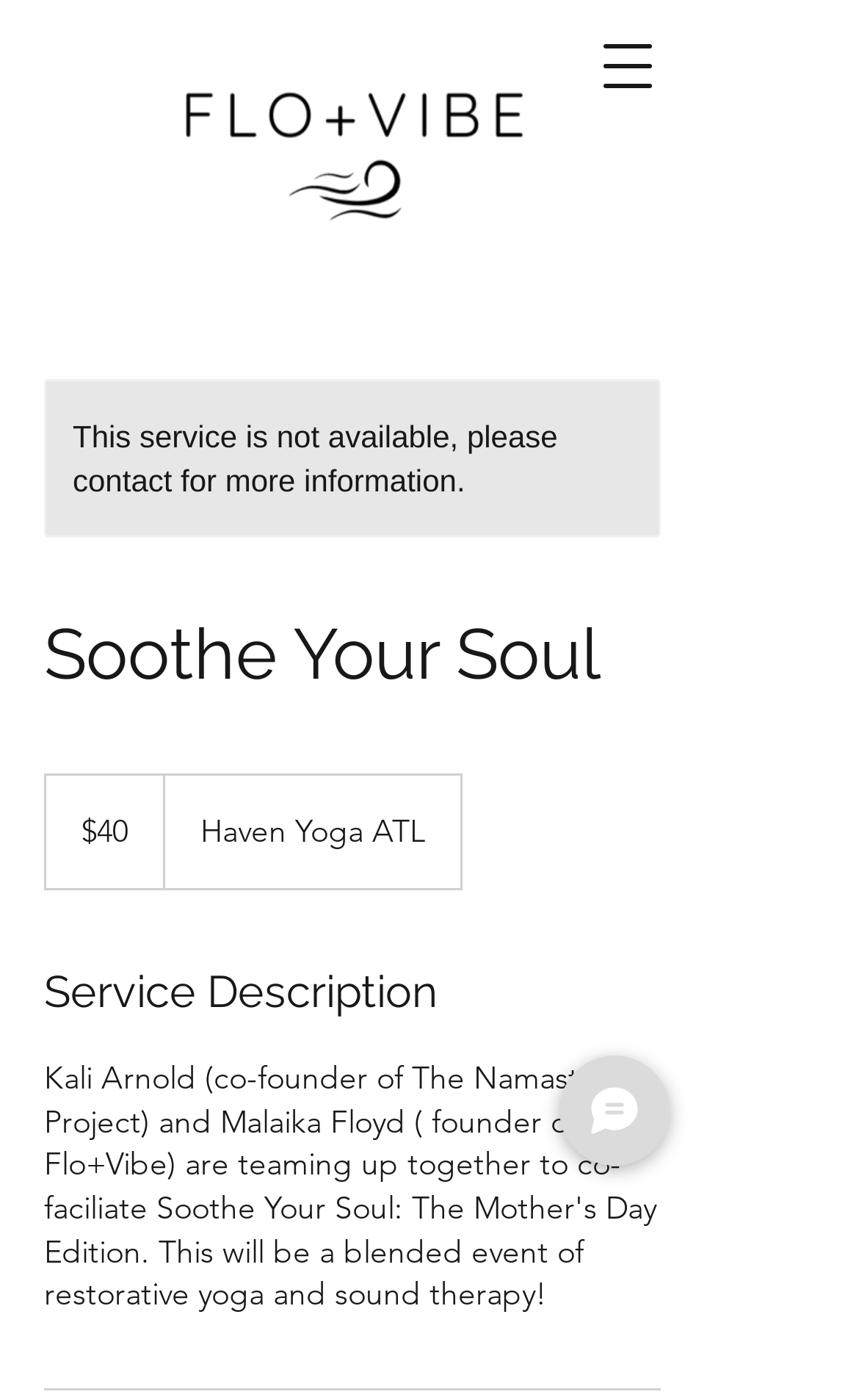Give a one-word or phrase response to the following question: What is the name of the logo?

Flo+Vibe Logo III